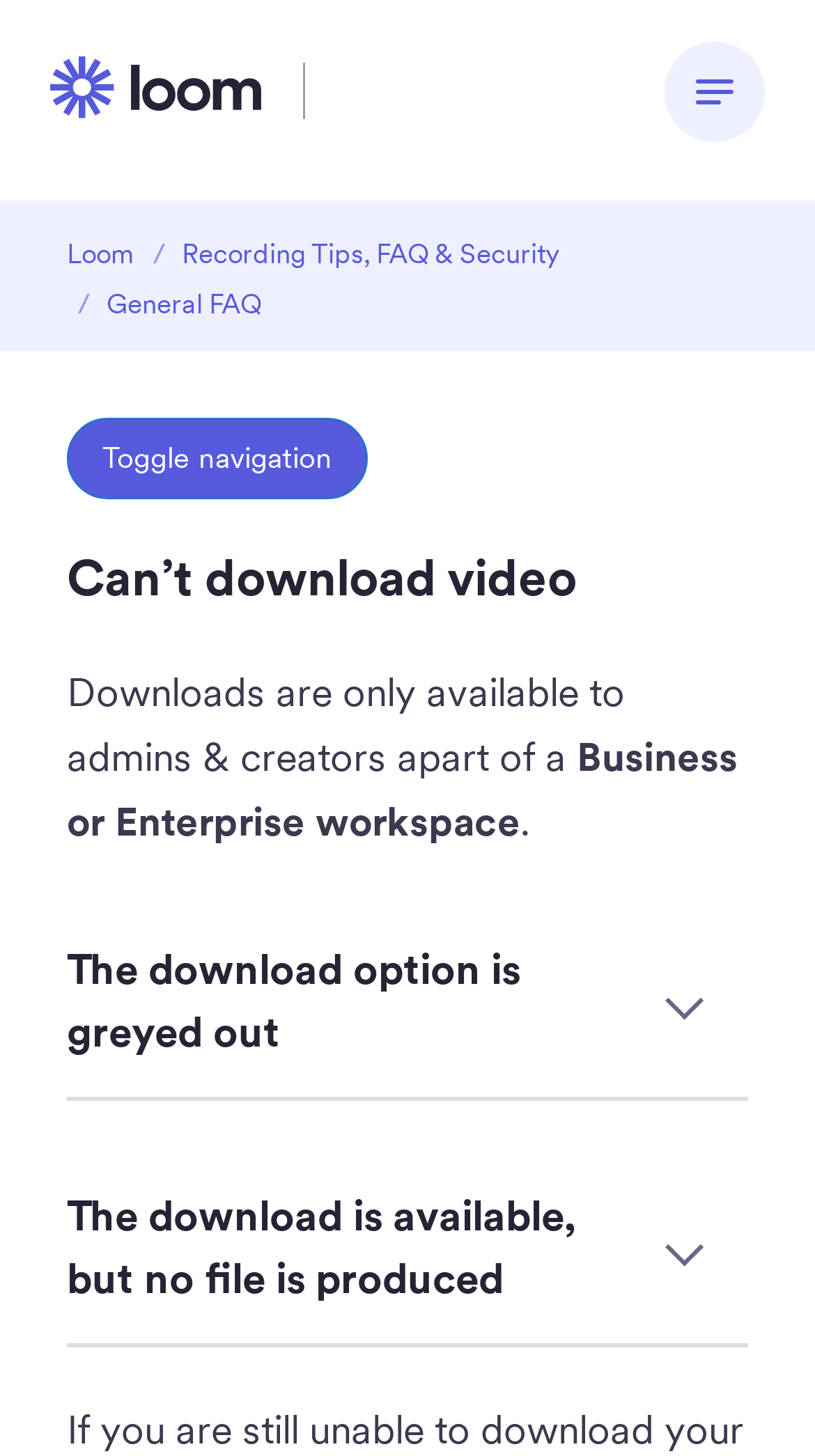Can you determine the main header of this webpage?

Can’t download video